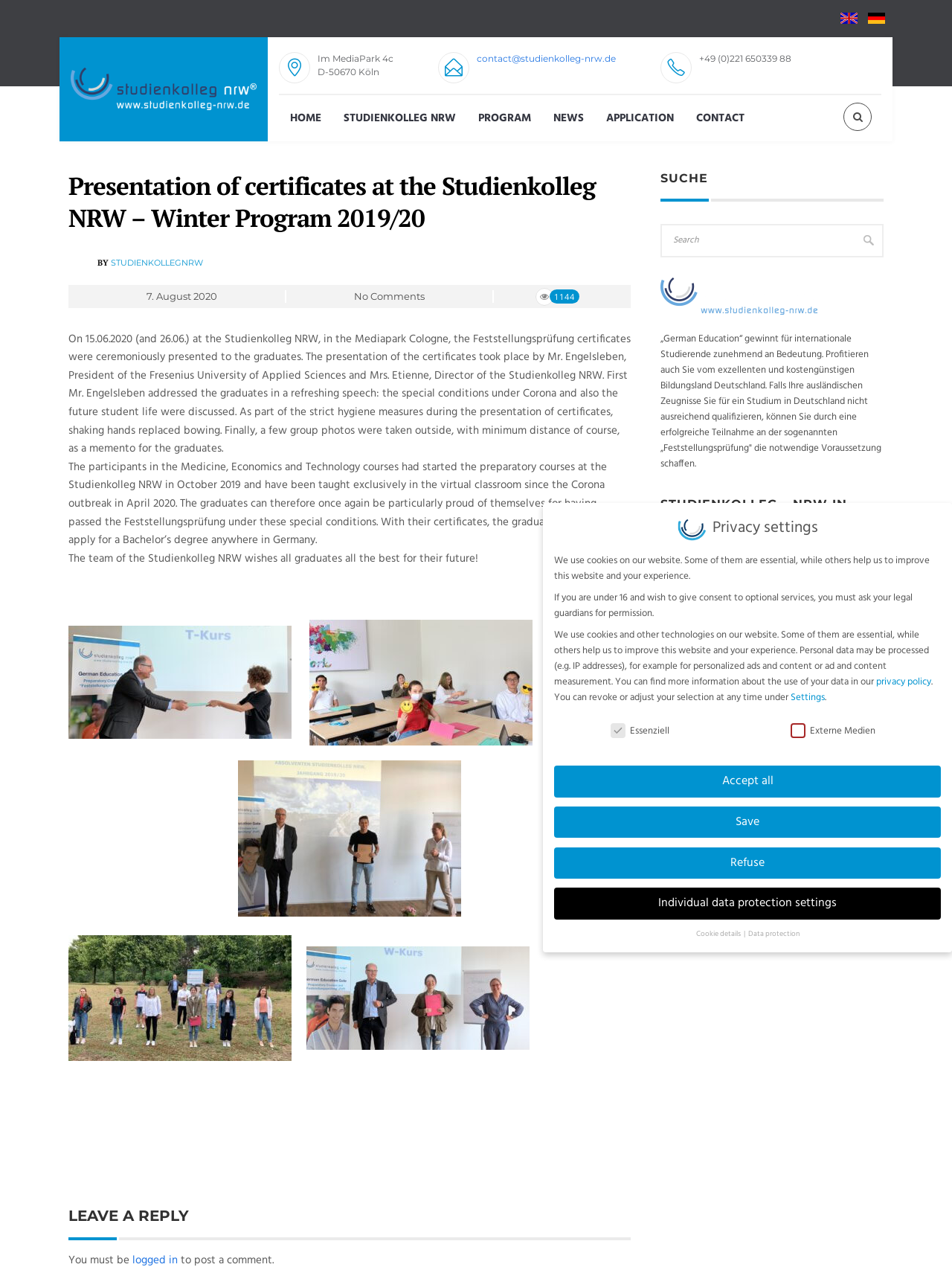What is the location of Studienkolleg NRW?
Using the image, answer in one word or phrase.

Mediapark Cologne